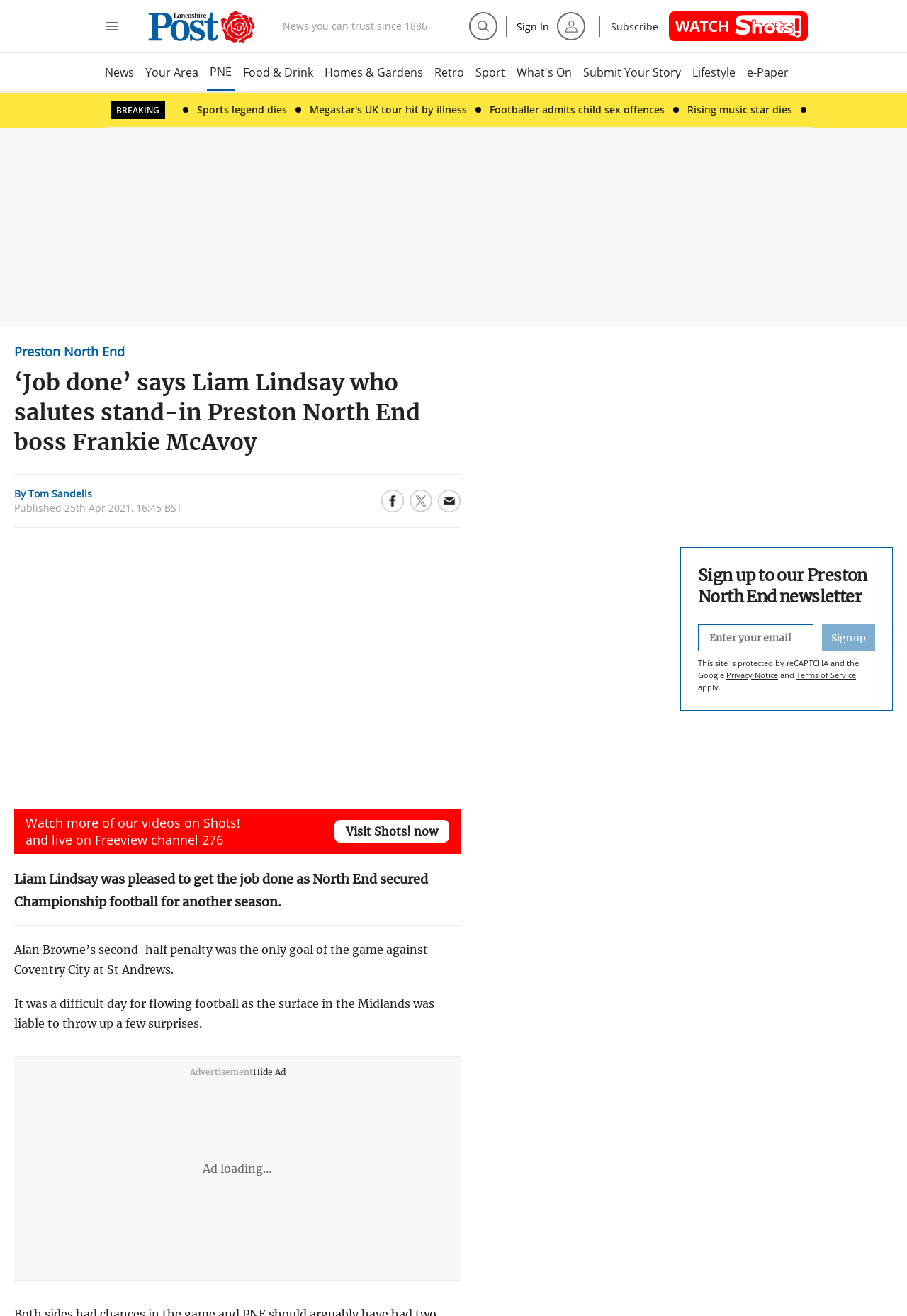Indicate the bounding box coordinates of the clickable region to achieve the following instruction: "Read Preston North End's 26-man squad news."

[0.114, 0.03, 0.145, 0.051]